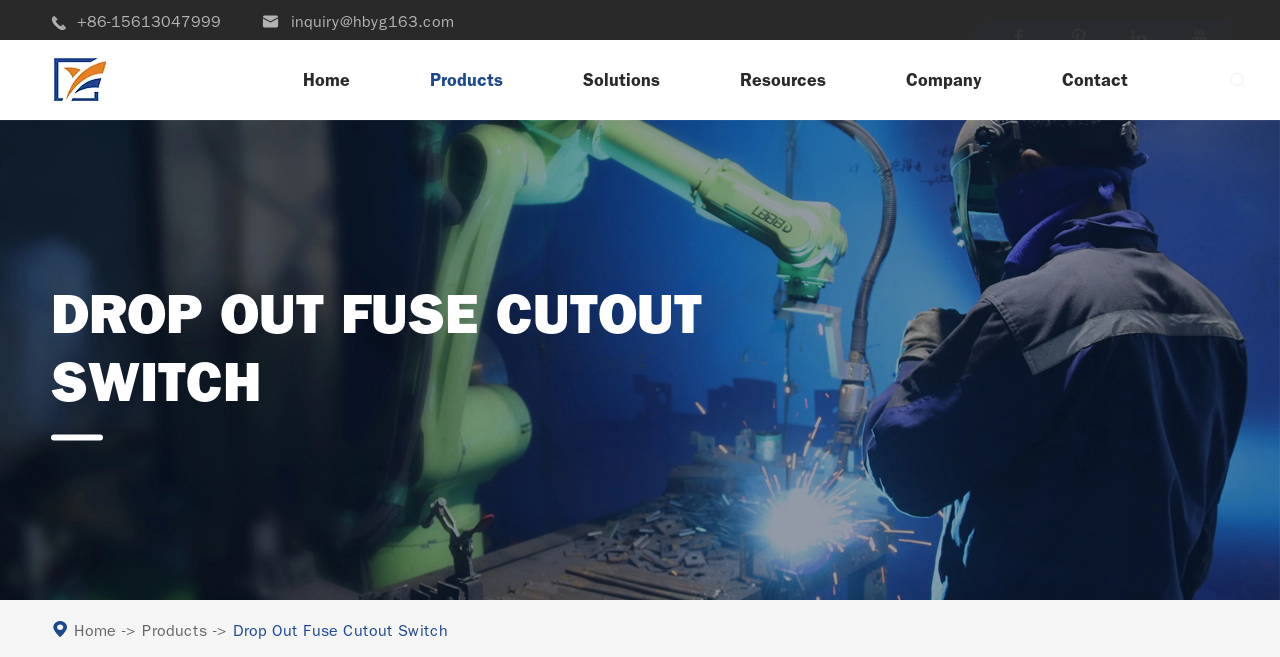Pinpoint the bounding box coordinates of the element that must be clicked to accomplish the following instruction: "Click the link to view posts tagged with 'American People'". The coordinates should be in the format of four float numbers between 0 and 1, i.e., [left, top, right, bottom].

None